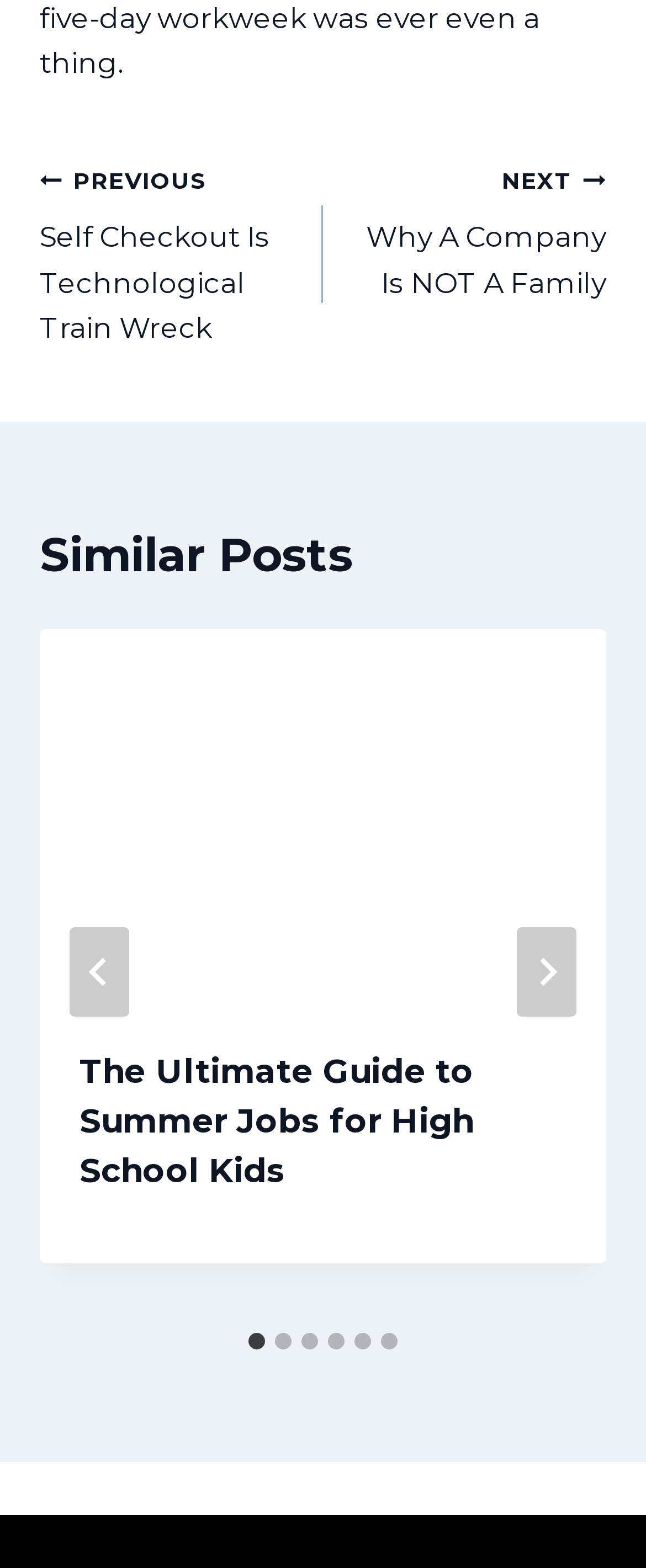How many buttons are there in the slider?
With the help of the image, please provide a detailed response to the question.

I counted the number of buttons in the slider, which are 'Go to last slide' and 'Next'. This indicates that there are 2 buttons in the slider.